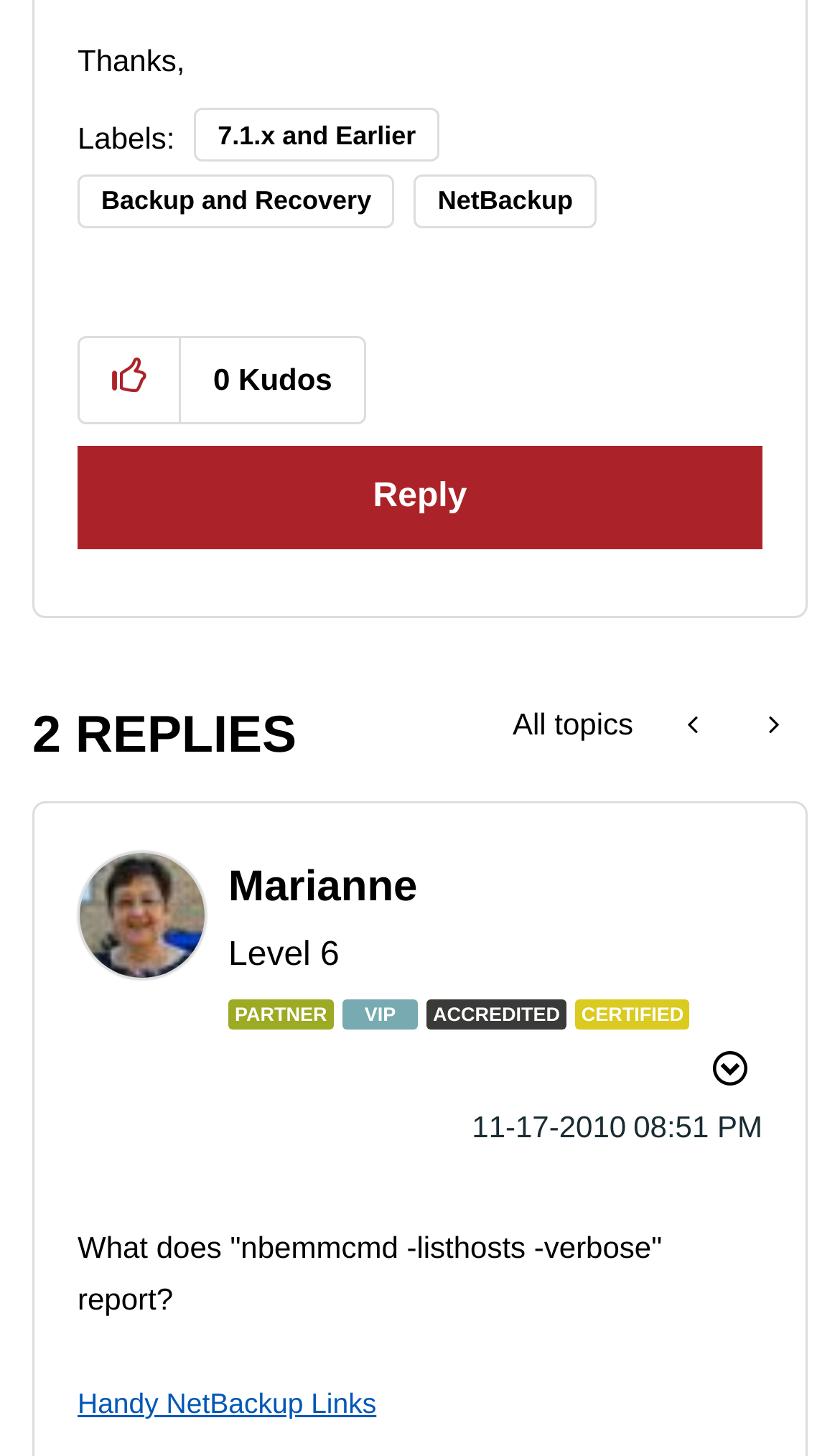Please identify the bounding box coordinates of the region to click in order to complete the given instruction: "Give kudos to this post". The coordinates should be four float numbers between 0 and 1, i.e., [left, top, right, bottom].

[0.095, 0.232, 0.215, 0.29]